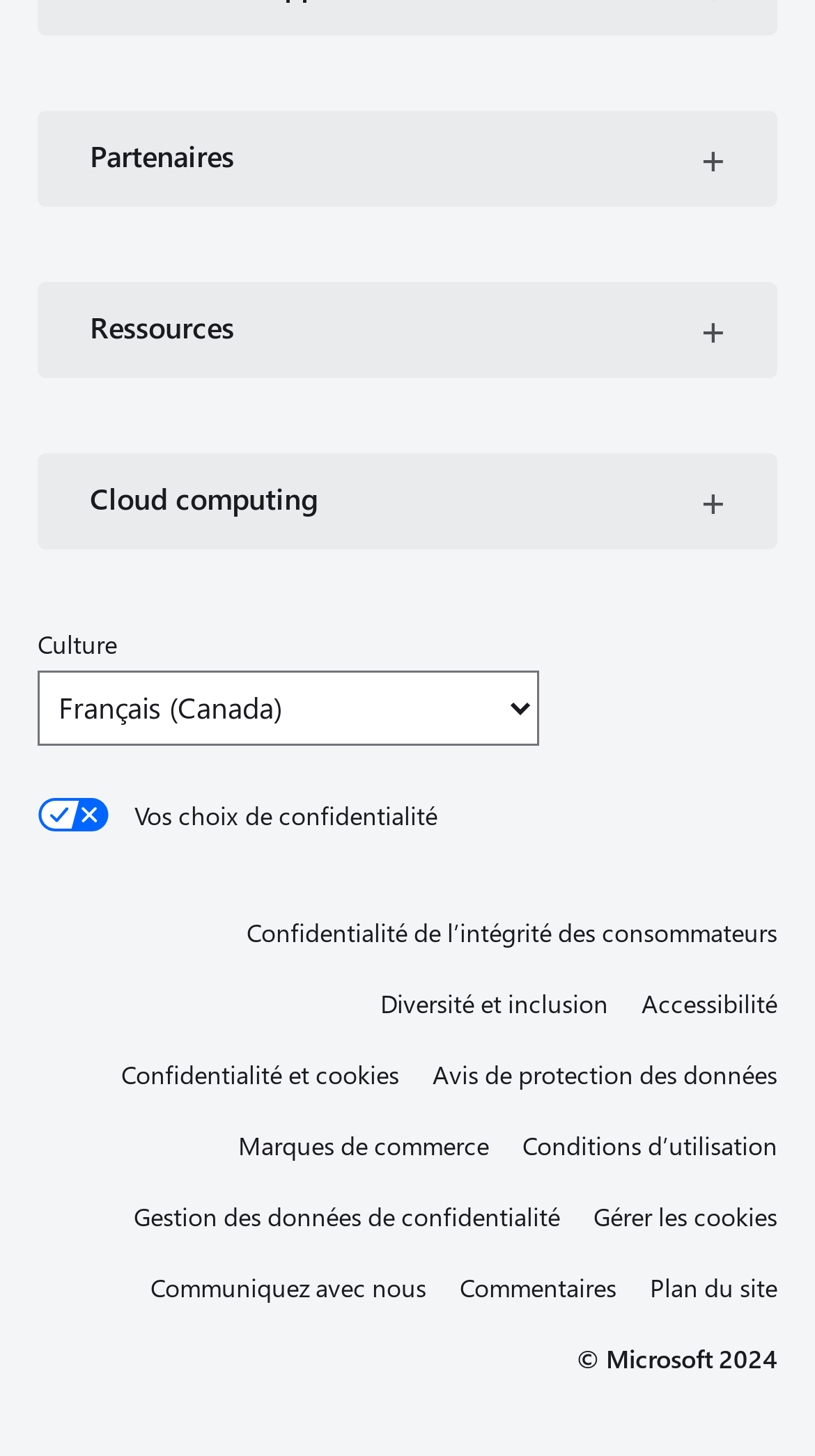Can you find the bounding box coordinates for the UI element given this description: "Ressources"? Provide the coordinates as four float numbers between 0 and 1: [left, top, right, bottom].

[0.046, 0.193, 0.954, 0.259]